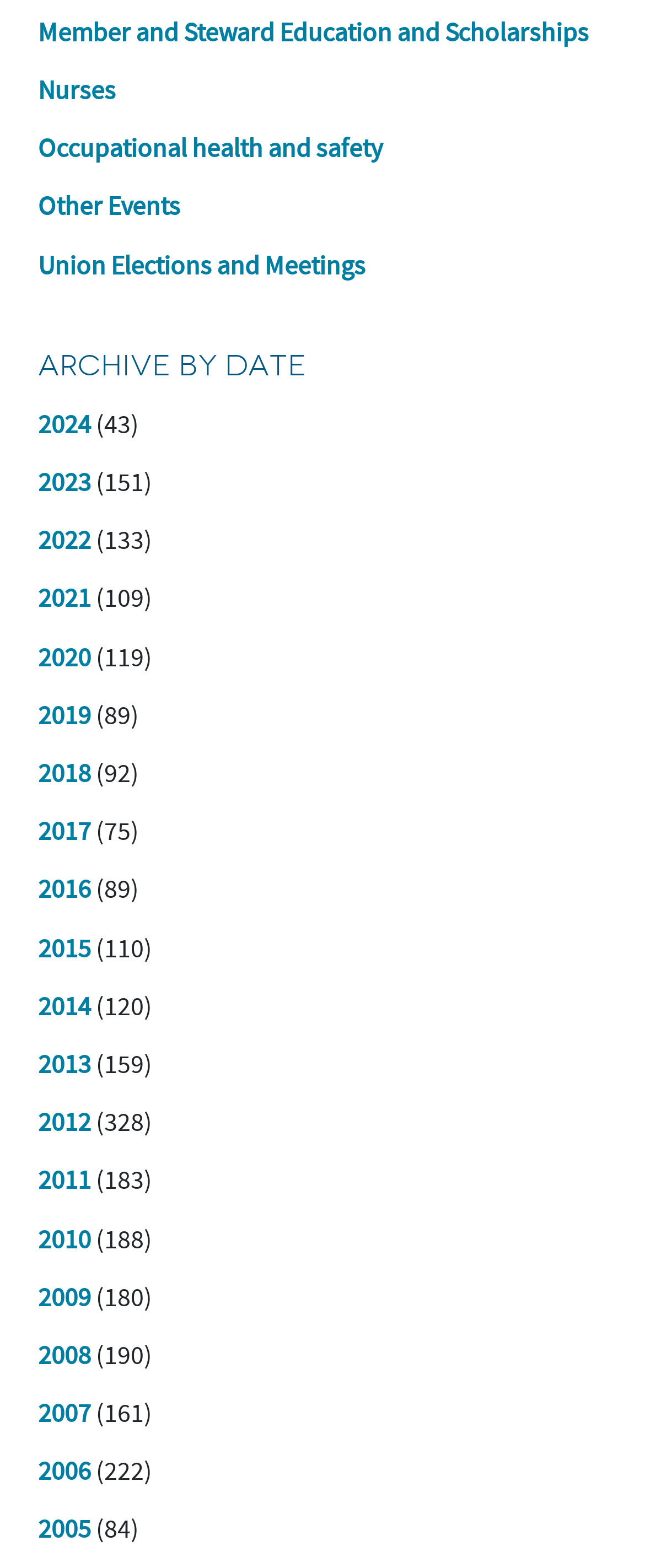How many links are available under the 'ARCHIVE BY DATE' section?
Answer the question with a single word or phrase, referring to the image.

21